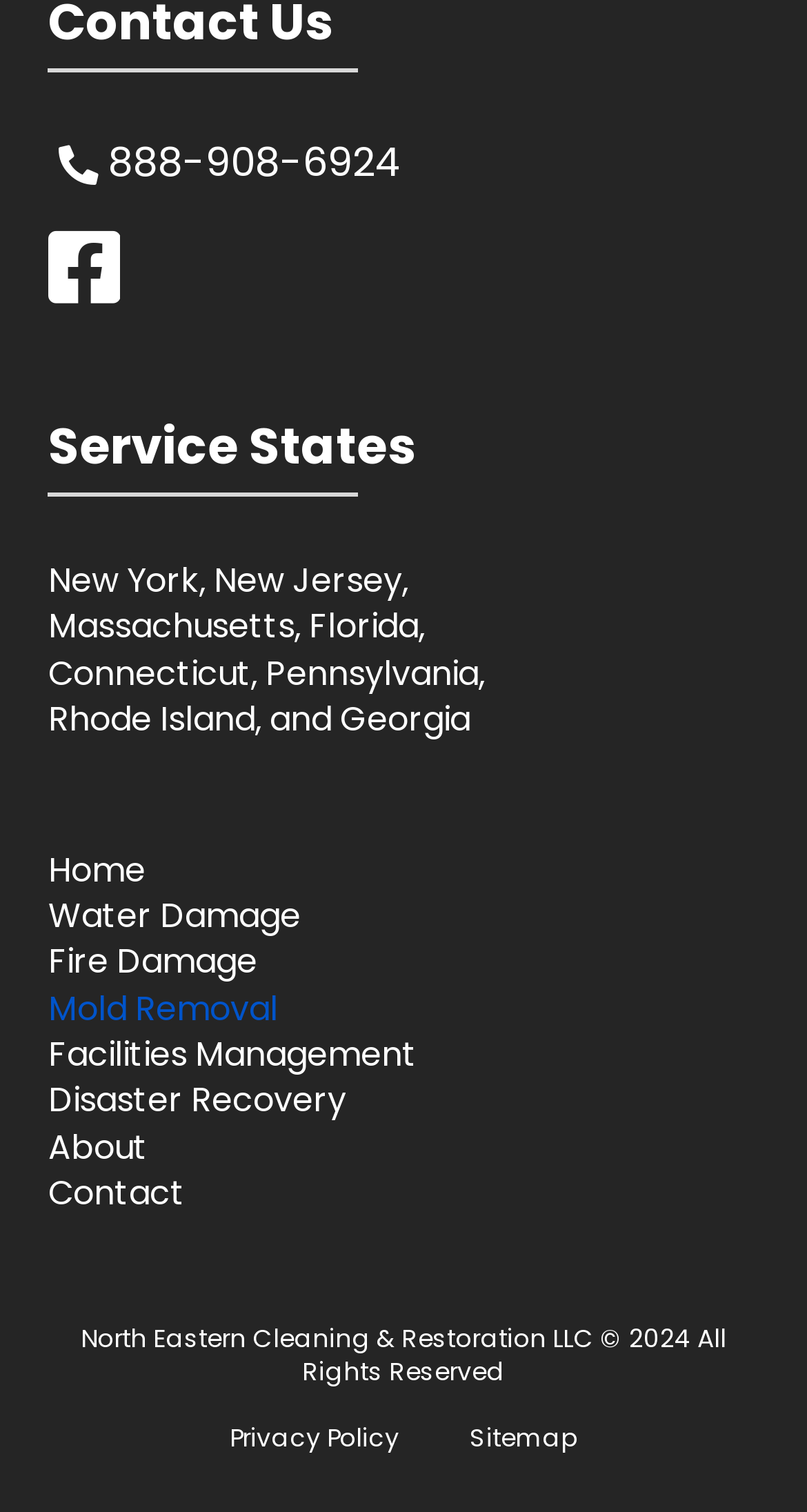Identify the bounding box coordinates of the clickable region to carry out the given instruction: "learn about Water Damage".

[0.06, 0.591, 0.373, 0.622]